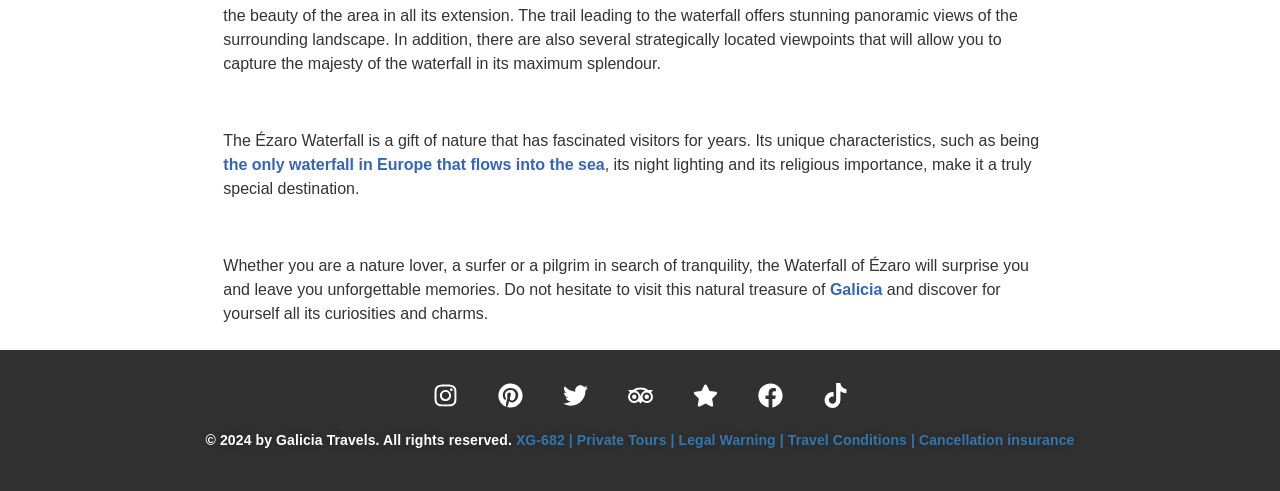Identify the bounding box coordinates of the region that should be clicked to execute the following instruction: "Check Private Tours".

[0.451, 0.88, 0.521, 0.913]